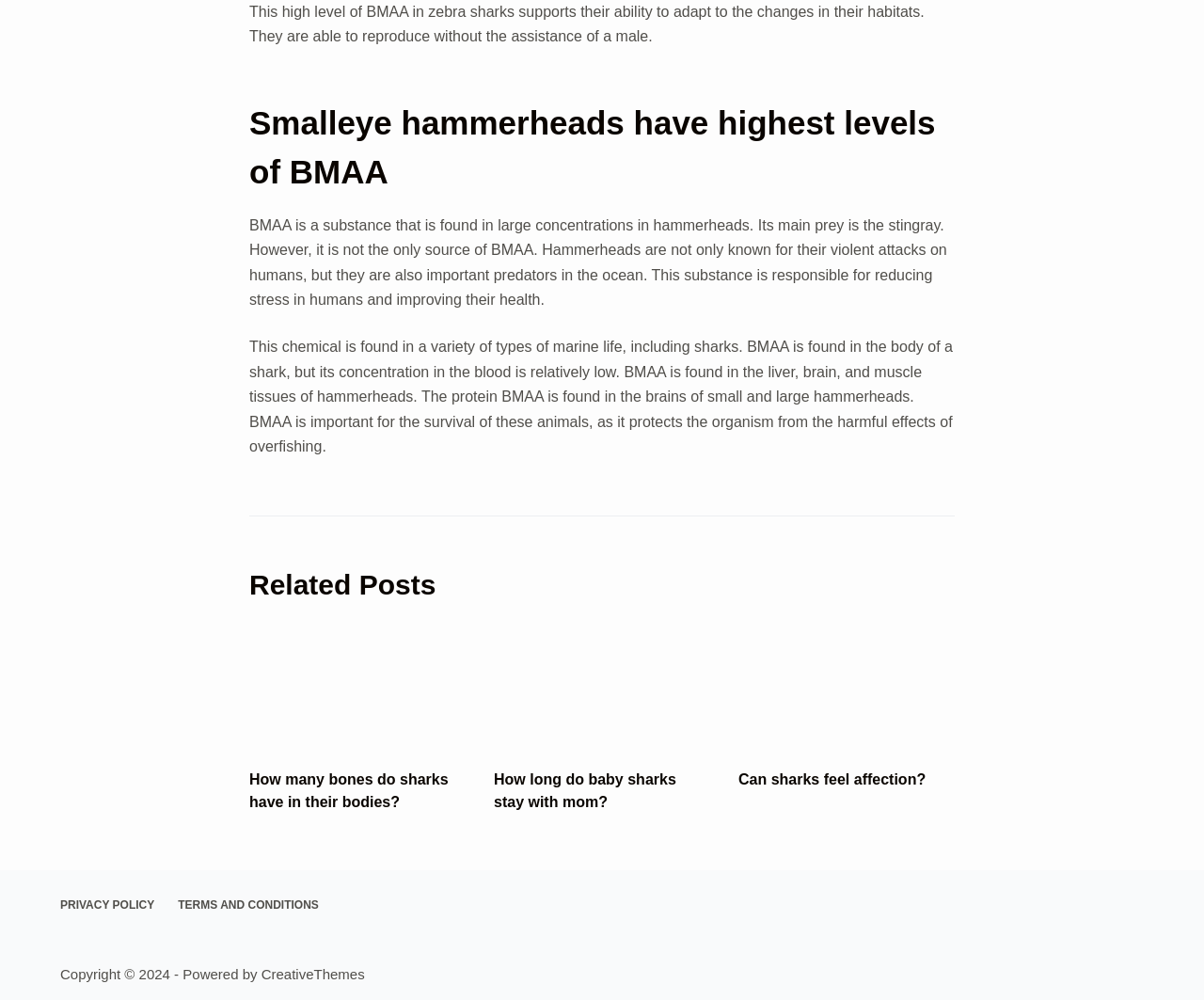Respond to the question below with a concise word or phrase:
What is the source of BMAA in hammerheads?

Stingray